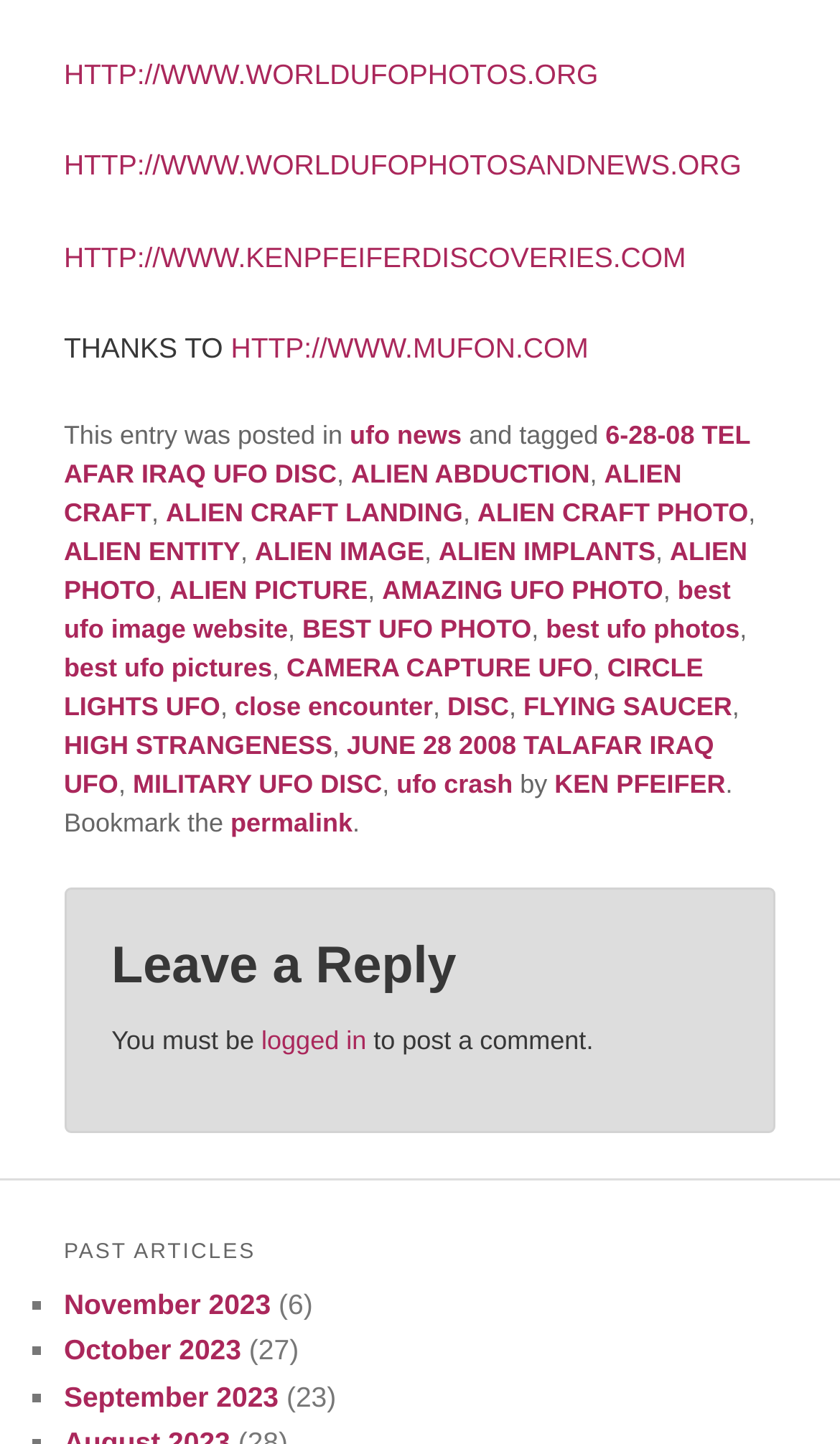How many links are there in the footer section?
Answer with a single word or short phrase according to what you see in the image.

Many